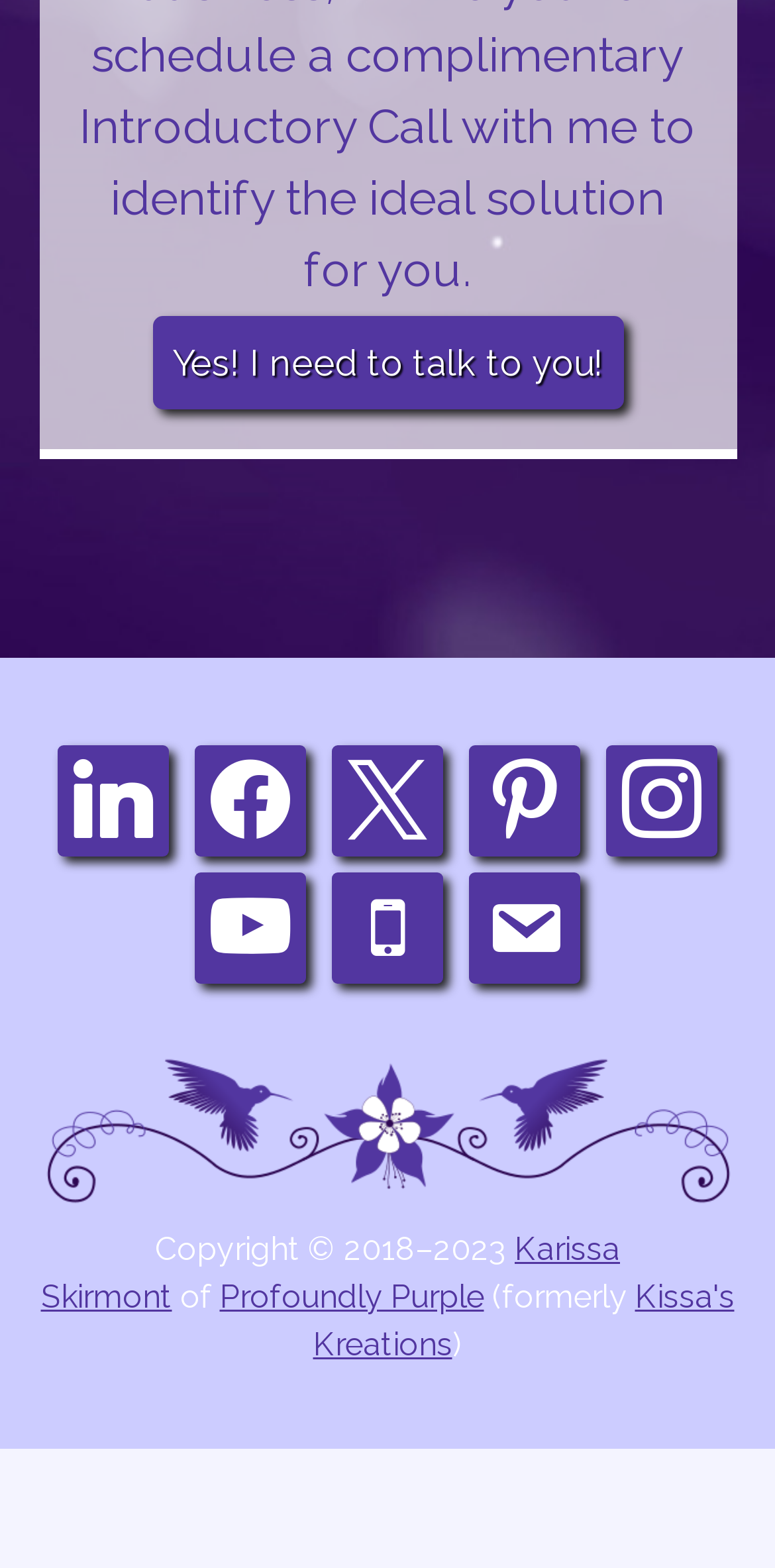Specify the bounding box coordinates of the area to click in order to execute this command: 'Visit the LinkedIn page'. The coordinates should consist of four float numbers ranging from 0 to 1, and should be formatted as [left, top, right, bottom].

[0.074, 0.495, 0.218, 0.522]